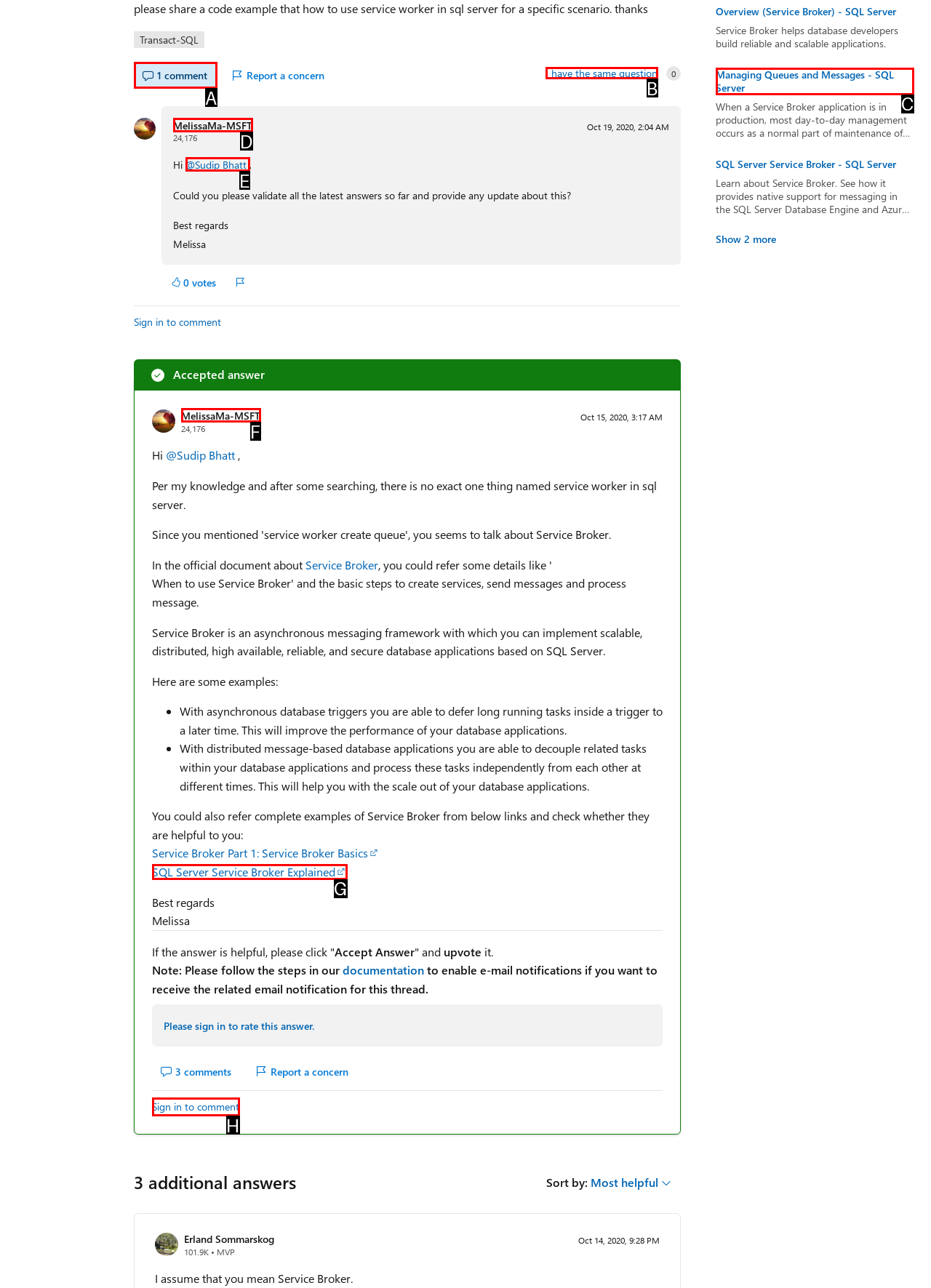Look at the description: About us
Determine the letter of the matching UI element from the given choices.

None